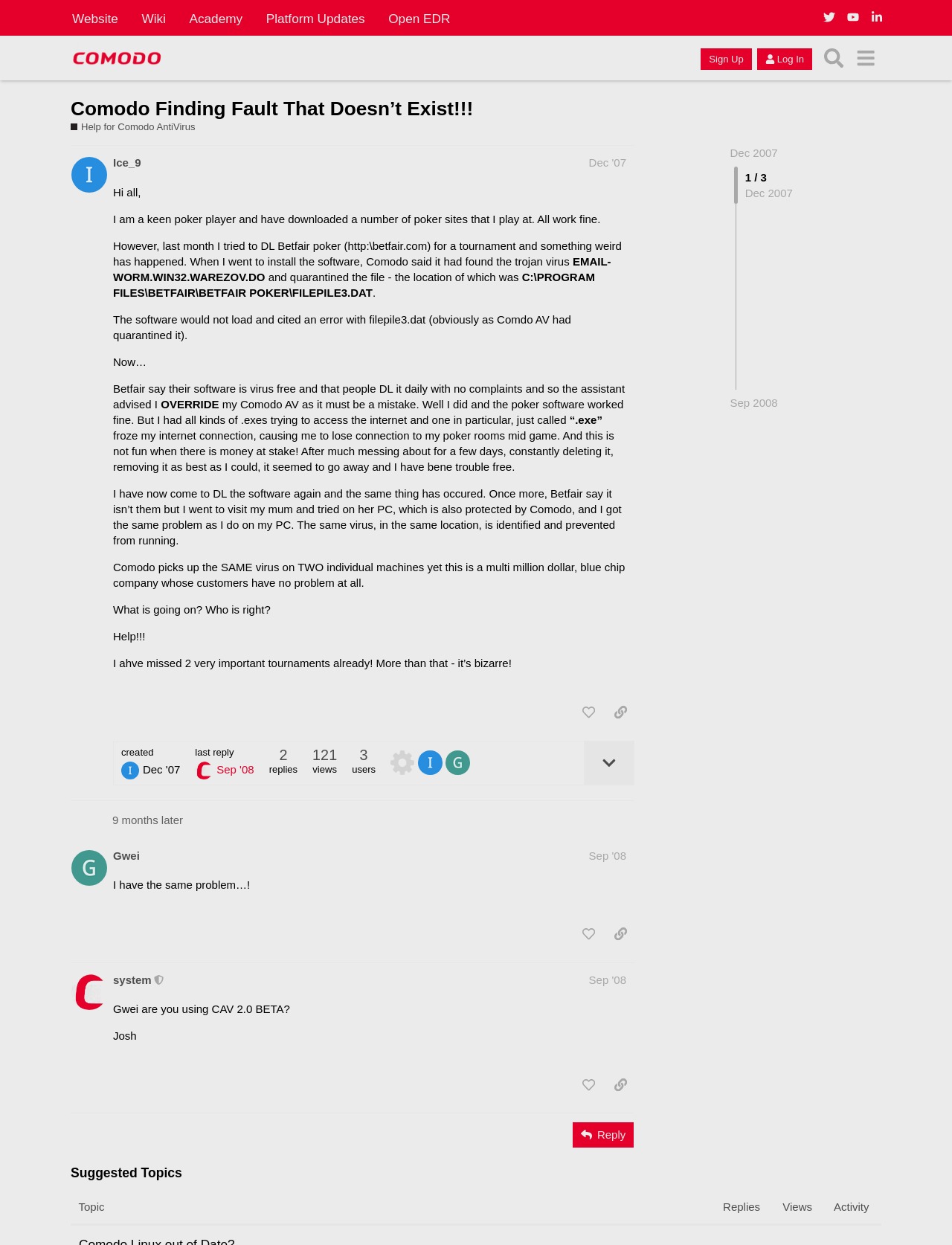Identify and provide the main heading of the webpage.

Comodo Finding Fault That Doesn’t Exist!!!